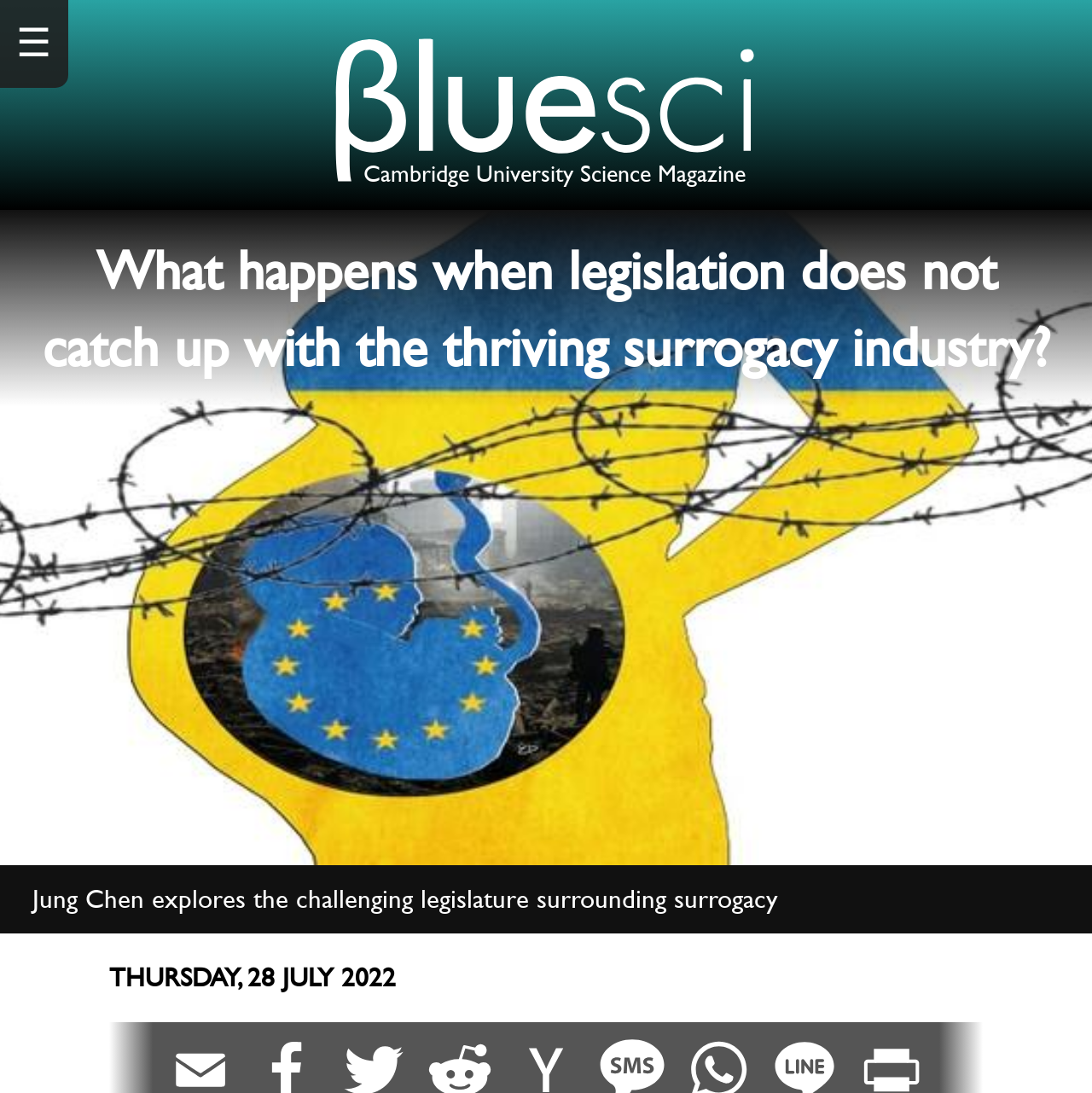Create a detailed description of the webpage's content and layout.

The webpage appears to be an article from the Cambridge University Science Magazine, with the title "What happens when legislation does not catch up with the thriving surrogacy industry?" prominently displayed near the top of the page. 

To the top left, there is a hamburger menu icon, represented by the symbol "☰". 

Below the title, there is a brief summary or introduction to the article, which is not fully provided. 

The author of the article, Jung Chen, is mentioned, along with a brief description of the article's content, stating that it explores the challenging legislature surrounding surrogacy. This text is positioned near the bottom of the page. 

At the very bottom of the page, the date of publication, "THURSDAY, 28 JULY 2022", is displayed. 

There is also a logo or icon of the Cambridge University Science Magazine, located near the top of the page, to the right of the hamburger menu icon.